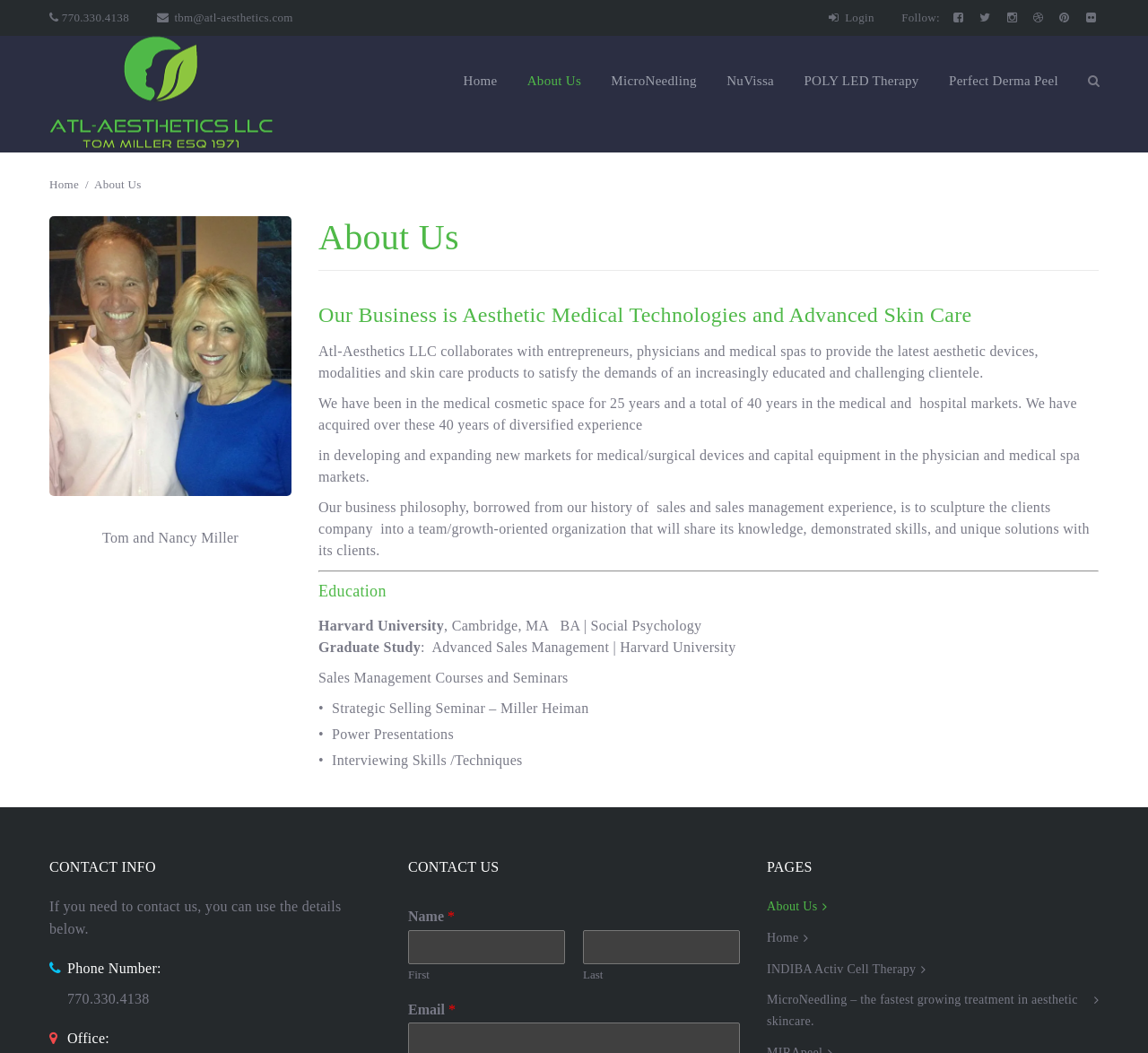Find the bounding box coordinates for the area that should be clicked to accomplish the instruction: "Contact us using the form".

[0.355, 0.883, 0.492, 0.915]